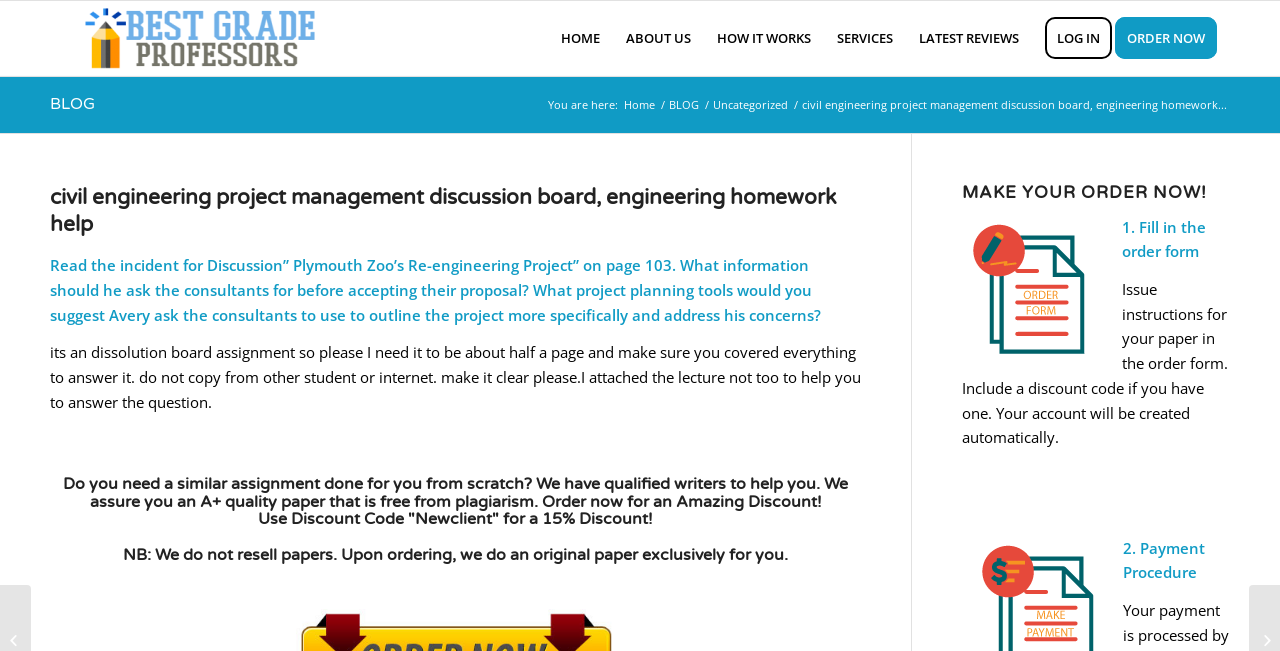Determine the bounding box coordinates for the element that should be clicked to follow this instruction: "Click the ABOUT US link". The coordinates should be given as four float numbers between 0 and 1, in the format [left, top, right, bottom].

[0.479, 0.002, 0.55, 0.117]